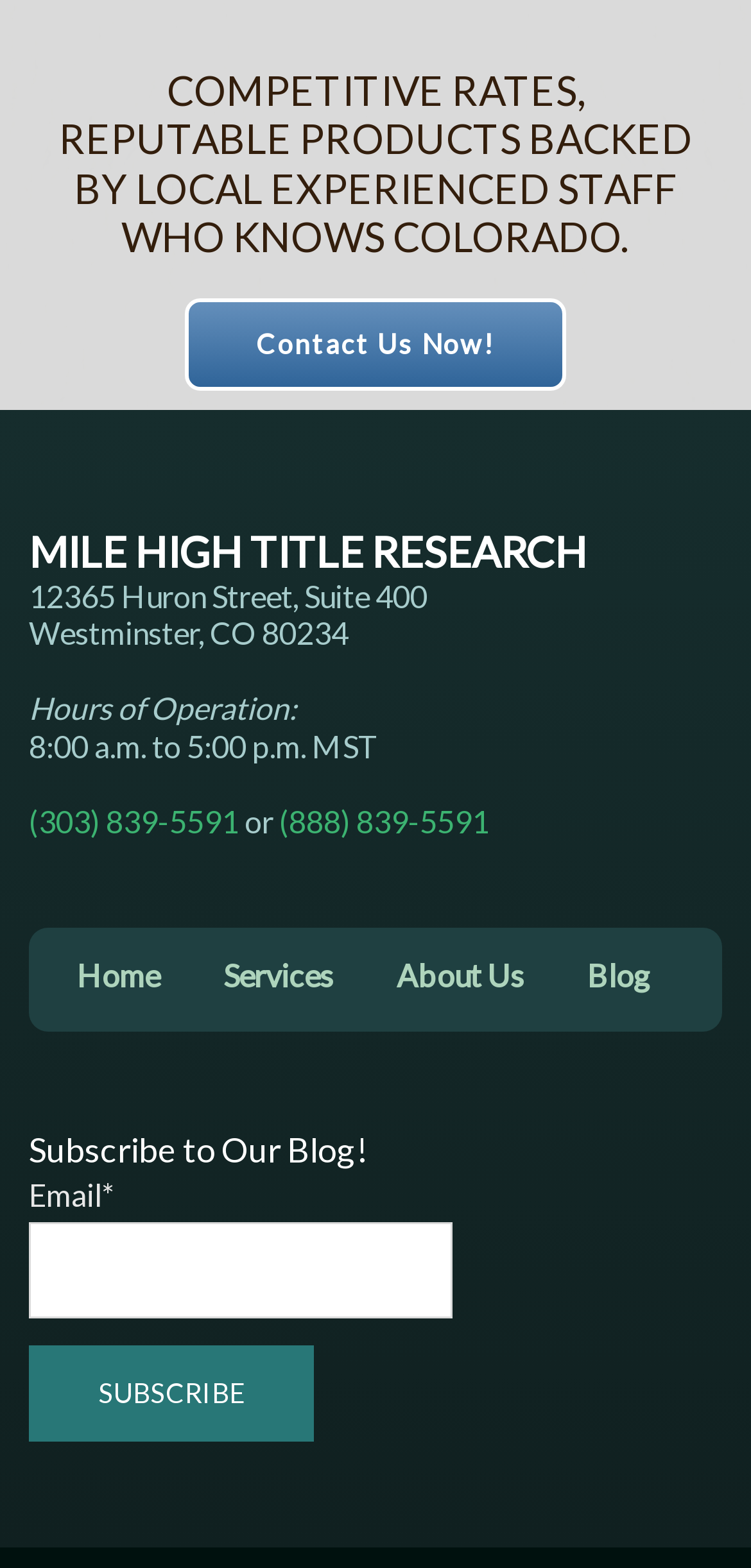Identify the bounding box coordinates necessary to click and complete the given instruction: "Click Contact Us Now!".

[0.246, 0.19, 0.754, 0.249]